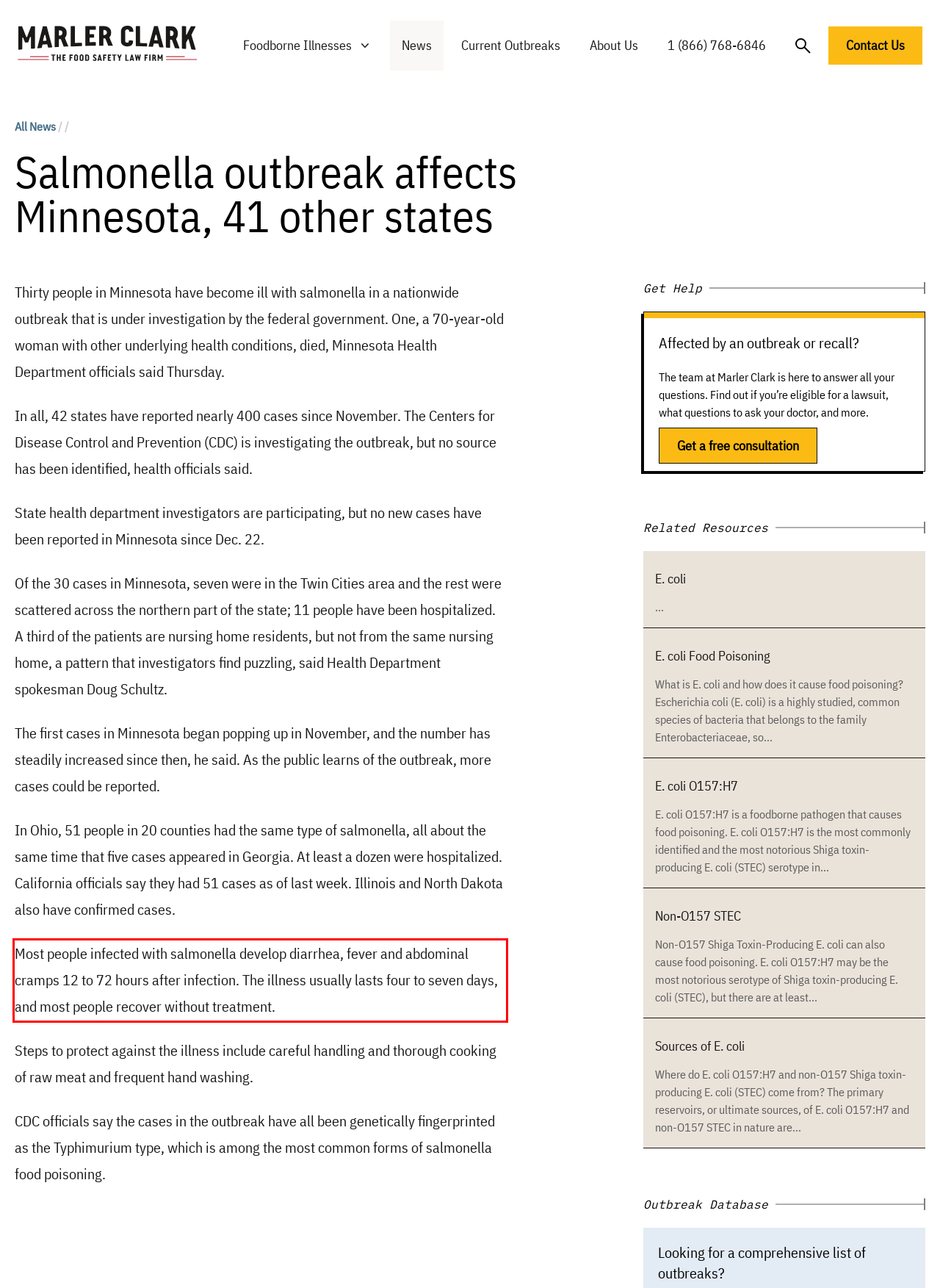You are provided with a screenshot of a webpage that includes a UI element enclosed in a red rectangle. Extract the text content inside this red rectangle.

Most people infected with salmonella develop diarrhea, fever and abdominal cramps 12 to 72 hours after infection. The illness usually lasts four to seven days, and most people recover without treatment.